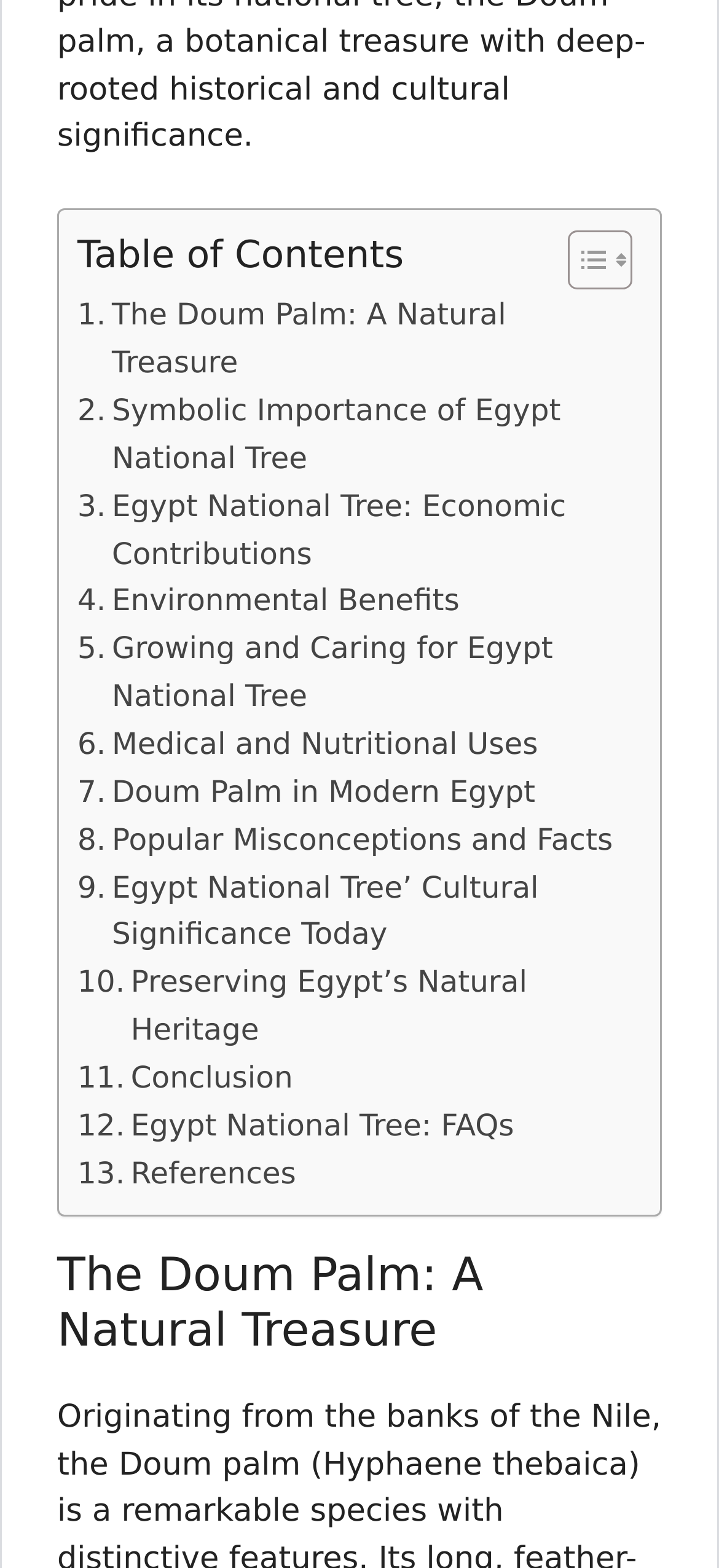Identify the bounding box coordinates for the element you need to click to achieve the following task: "Read about The Doum Palm: A Natural Treasure". Provide the bounding box coordinates as four float numbers between 0 and 1, in the form [left, top, right, bottom].

[0.108, 0.186, 0.867, 0.247]